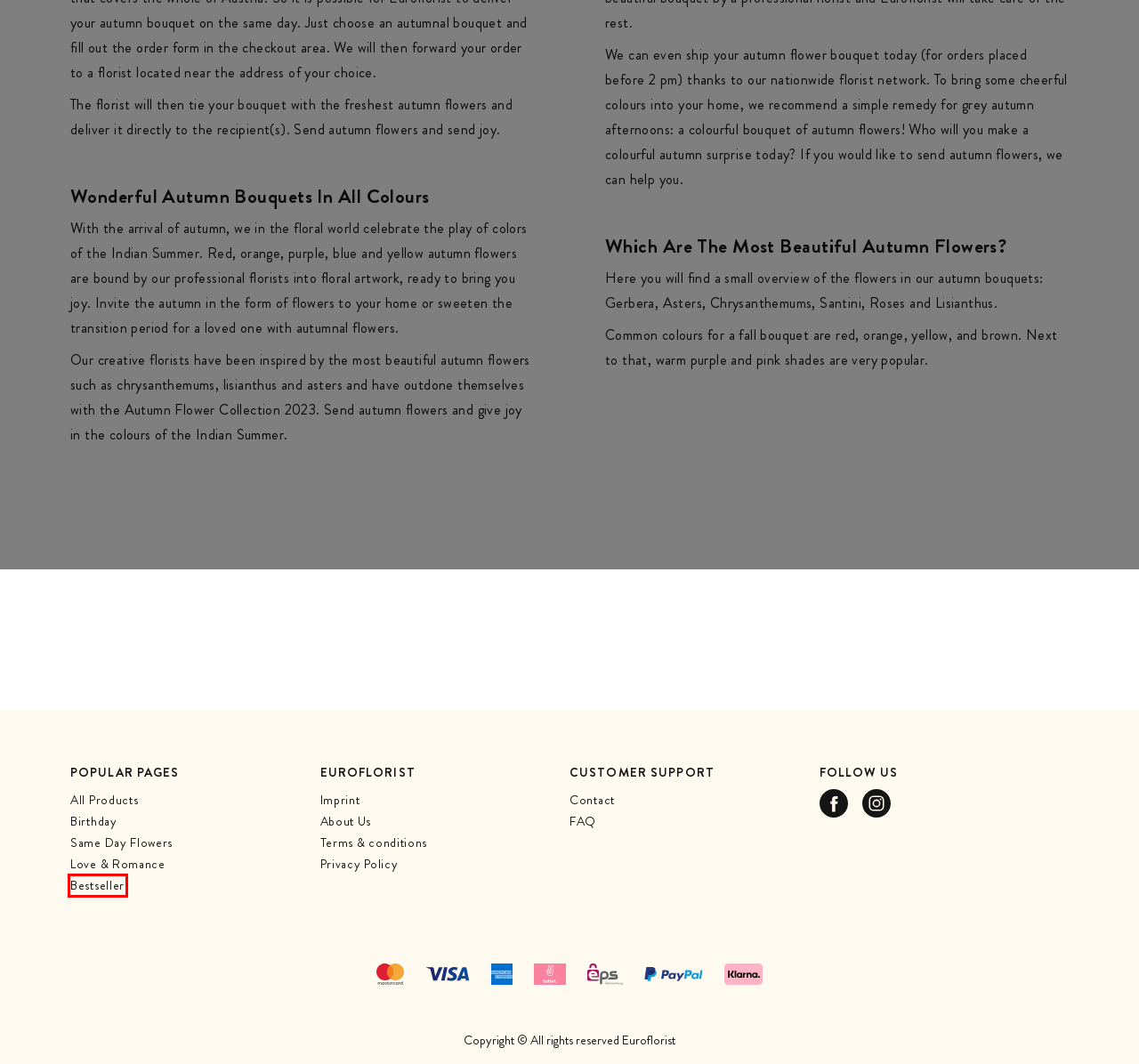Analyze the screenshot of a webpage featuring a red rectangle around an element. Pick the description that best fits the new webpage after interacting with the element inside the red bounding box. Here are the candidates:
A. Flower Assortment By Occasions | Euroflorist
B. Shop All Bouquets │ Flower Delivery Service Euroflorist
C. Same-Day Flower Delivery │ Throughout Austria & Worldwide
D. Our Most Popular Bouquets | Euroflorist Flower Delivery
E. Summer Flowers | Euroflorist Flower Delivery
F. Love Flowers | Sent with Euroflorist
G. Order Business Flowers With Euroflorist
H. Happy Birthday Flowers | Euroflorist Flower Delivery Service

F